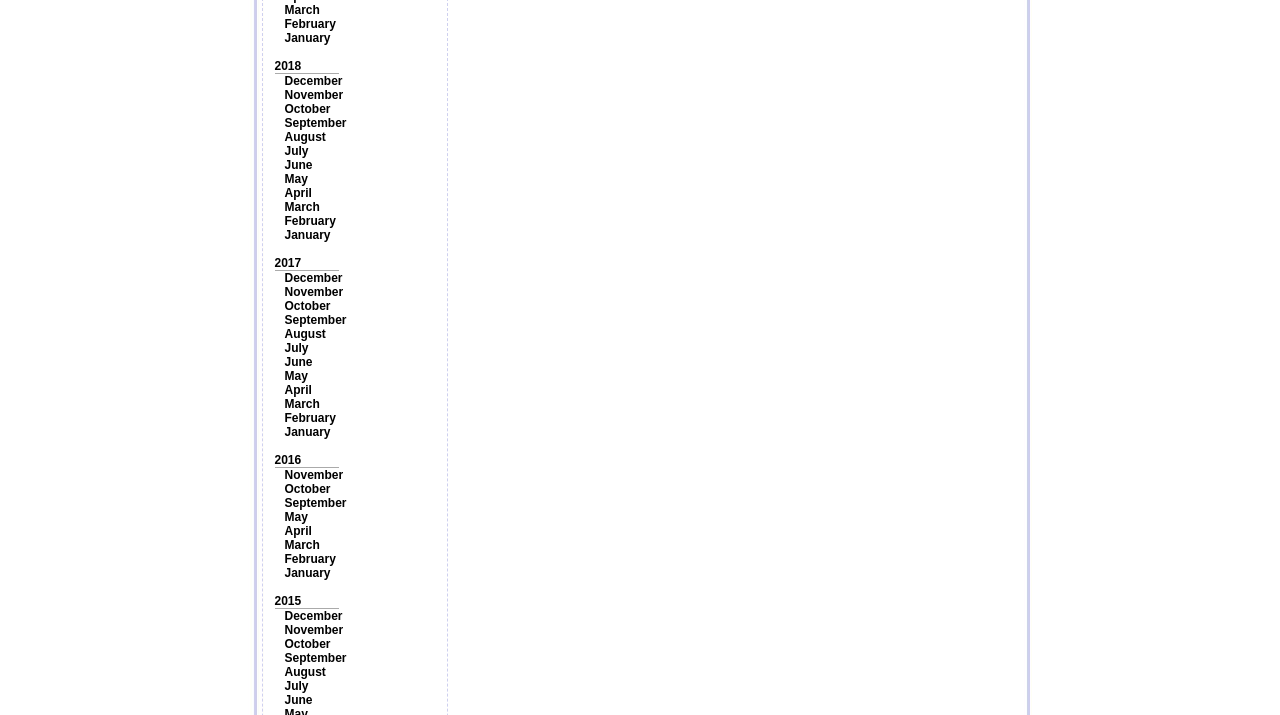Identify the bounding box coordinates of the clickable region required to complete the instruction: "Browse 2017". The coordinates should be given as four float numbers within the range of 0 and 1, i.e., [left, top, right, bottom].

[0.214, 0.358, 0.235, 0.378]